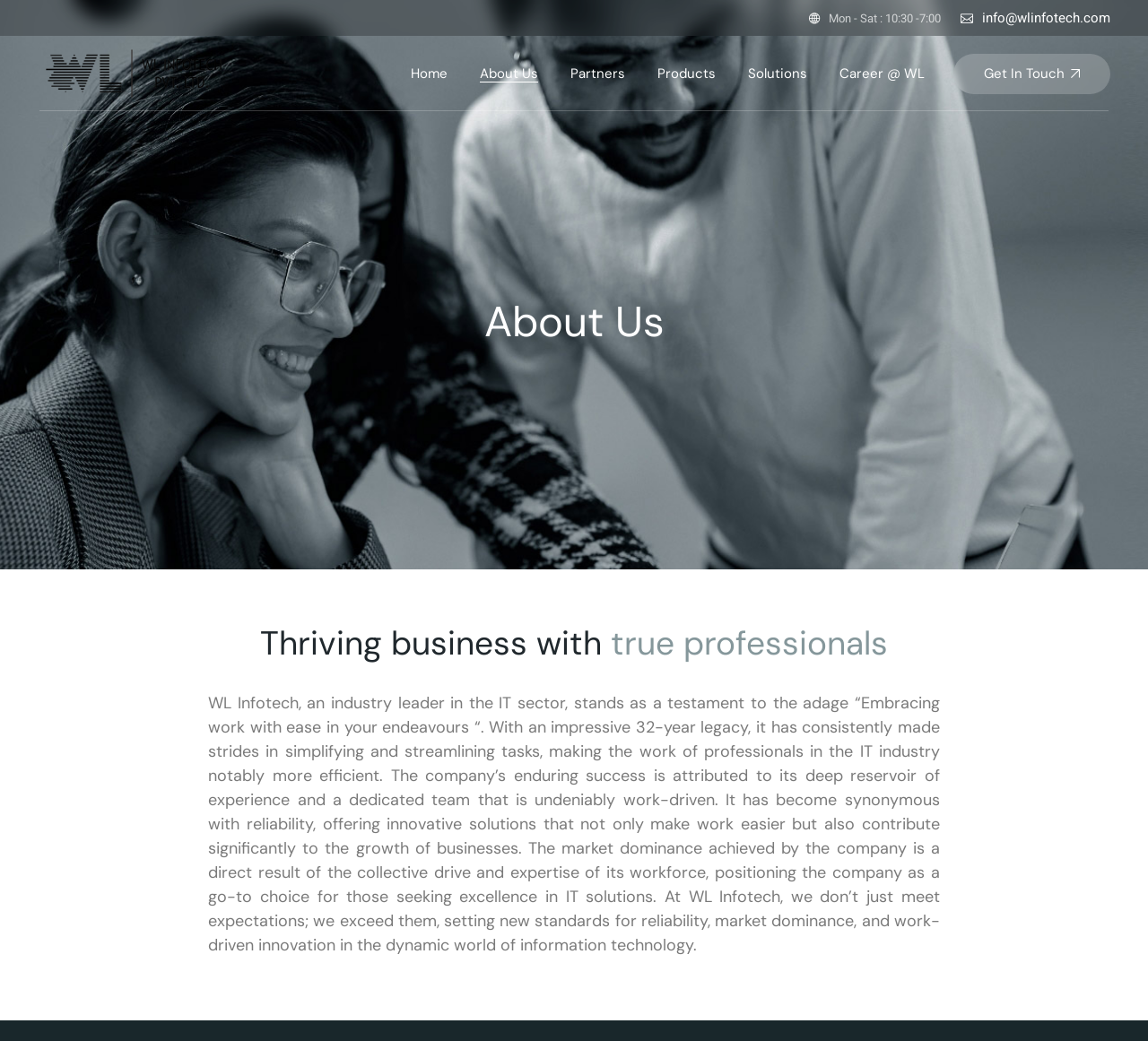Find and provide the bounding box coordinates for the UI element described here: "Solutions". The coordinates should be given as four float numbers between 0 and 1: [left, top, right, bottom].

[0.652, 0.034, 0.703, 0.107]